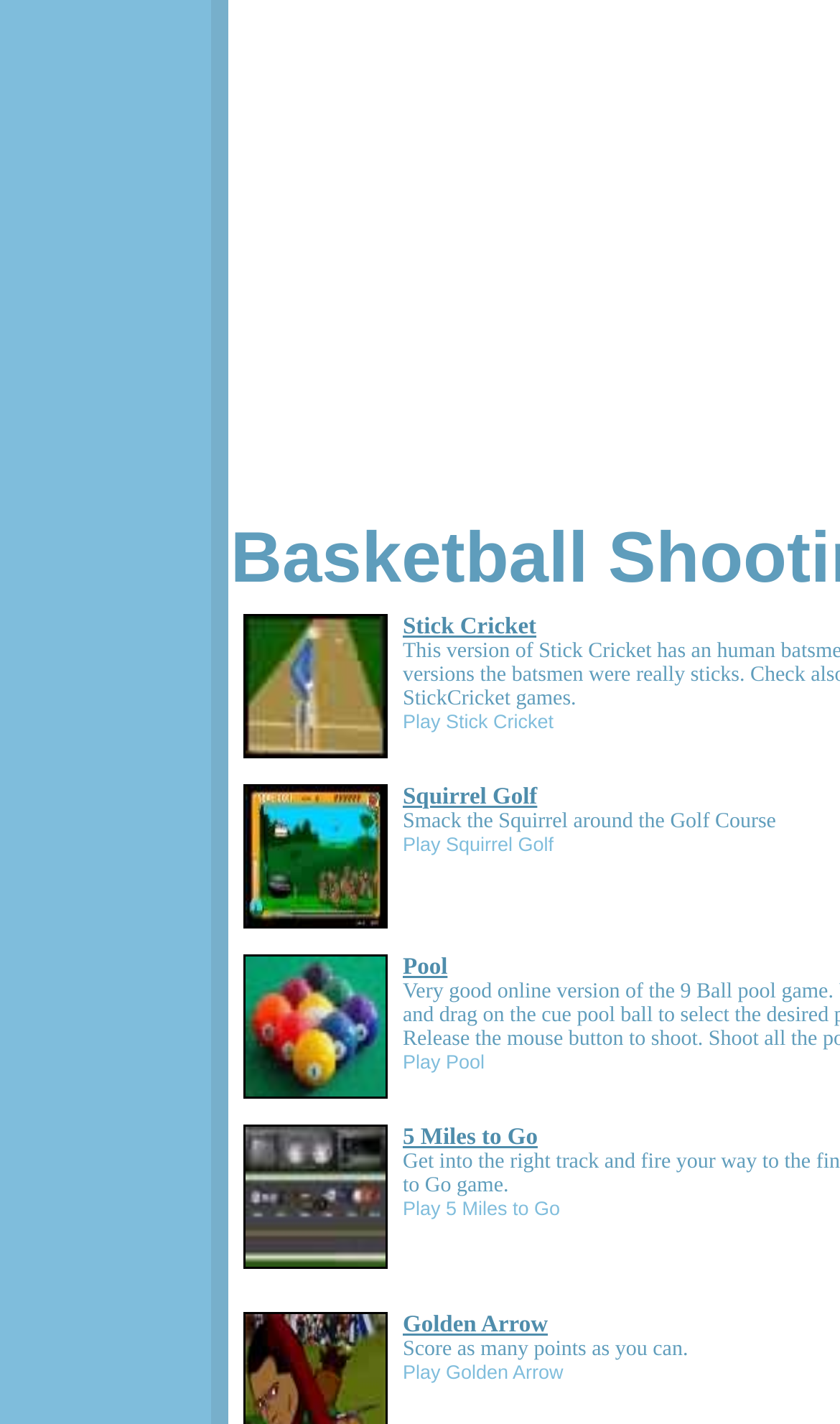Please find the bounding box coordinates for the clickable element needed to perform this instruction: "Play Golden Arrow".

[0.479, 0.956, 0.671, 0.971]